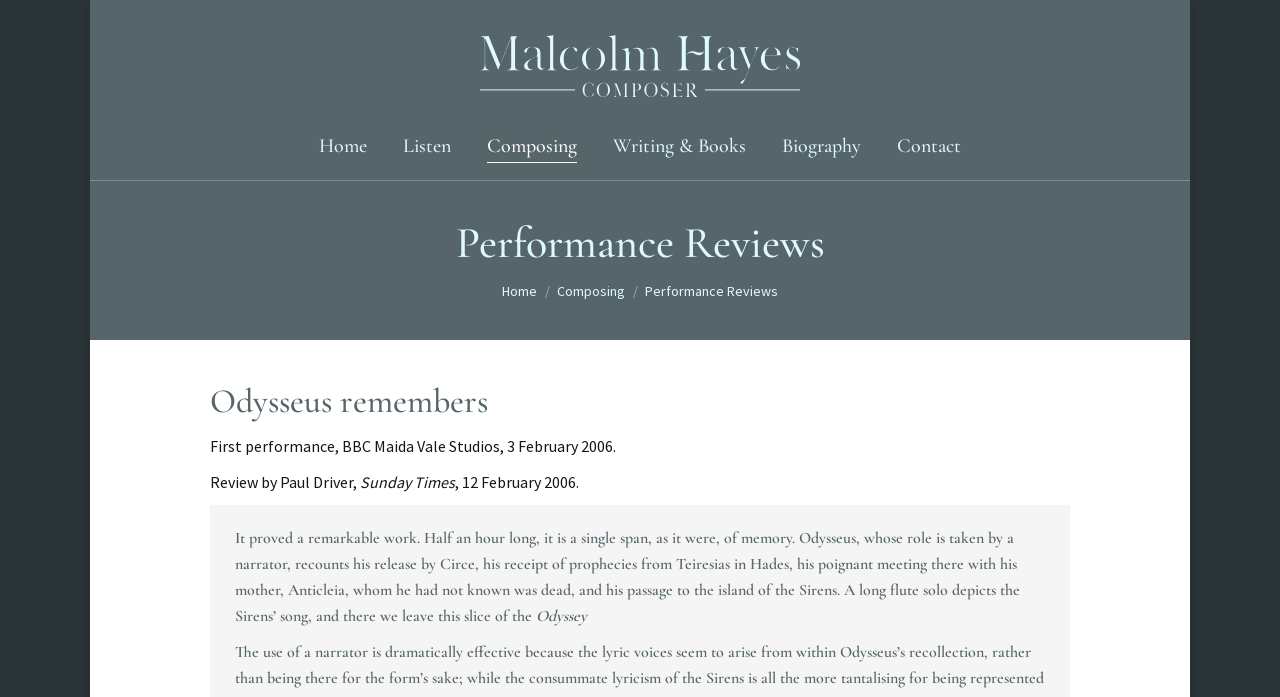Could you specify the bounding box coordinates for the clickable section to complete the following instruction: "Click on the link to learn about composing"?

[0.377, 0.186, 0.454, 0.232]